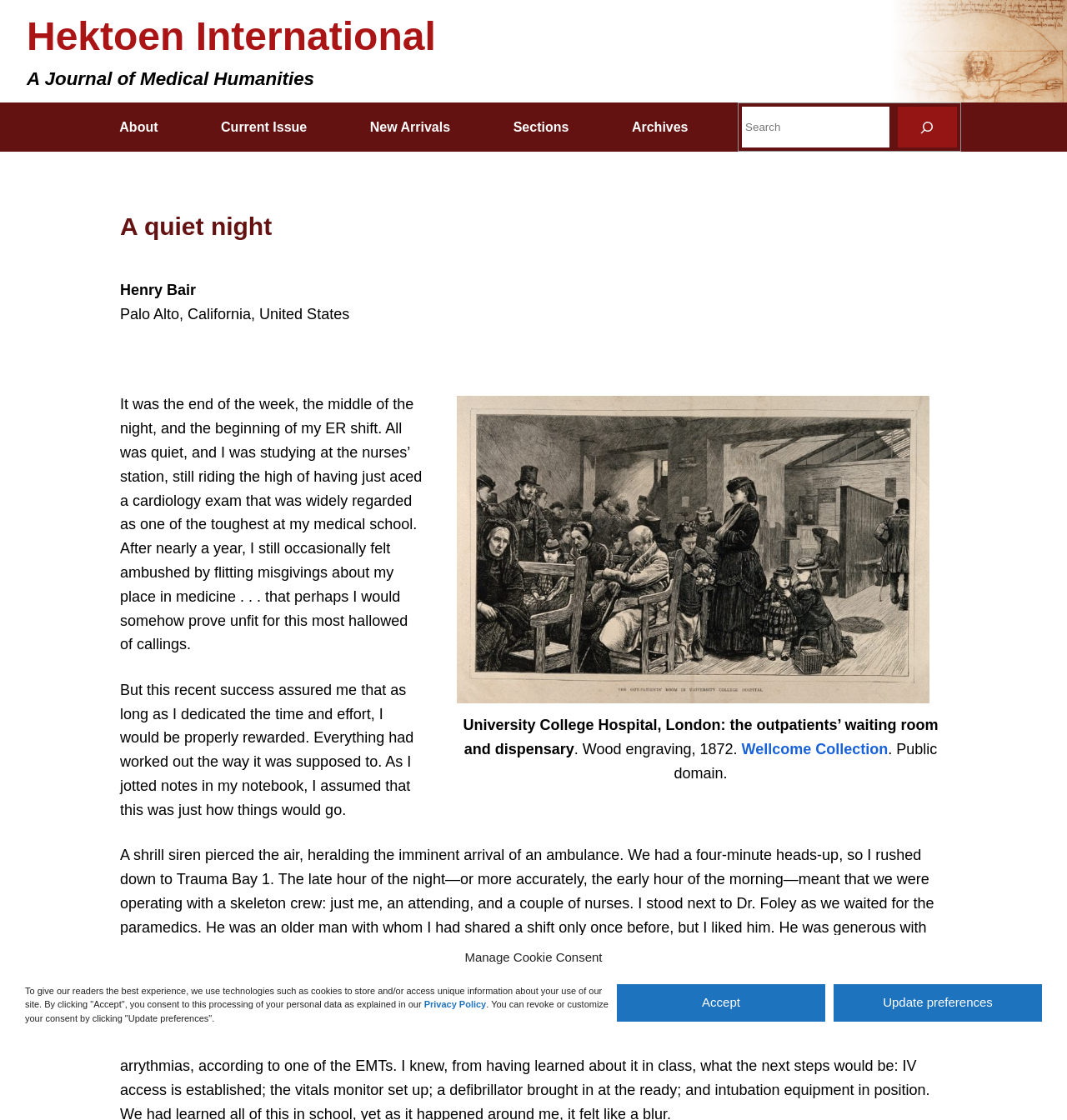Determine the bounding box coordinates of the clickable element necessary to fulfill the instruction: "Read more about 'Wellcome Collection'". Provide the coordinates as four float numbers within the 0 to 1 range, i.e., [left, top, right, bottom].

[0.695, 0.662, 0.832, 0.677]